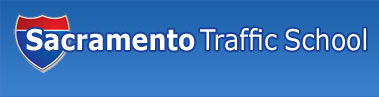Please examine the image and provide a detailed answer to the question: What is the purpose of the online traffic courses offered by the school?

The purpose of the online traffic courses offered by the school is to help individuals dismiss traffic tickets and maintain clean driving records, as stated in the caption.